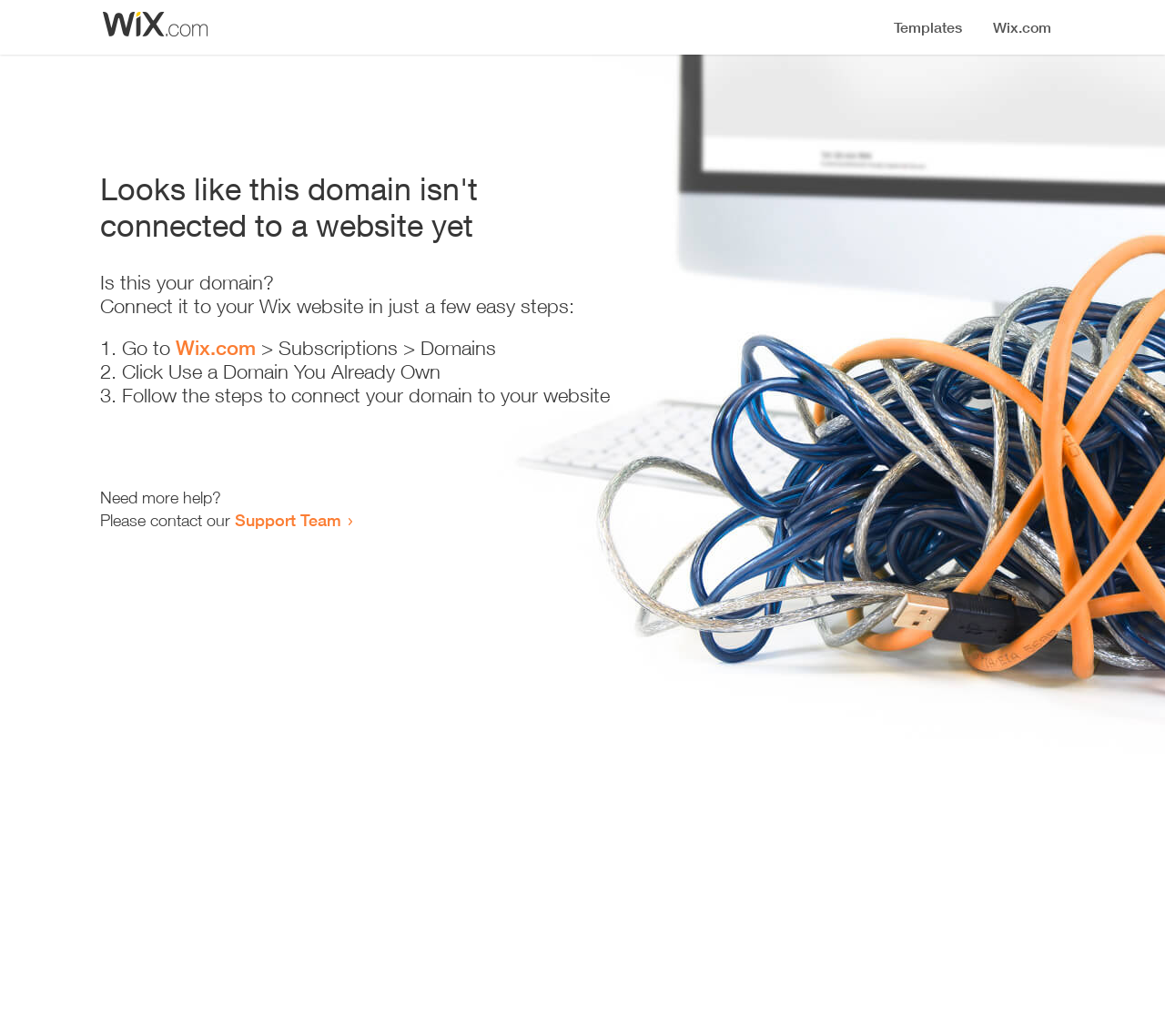What is the purpose of this webpage?
Deliver a detailed and extensive answer to the question.

The webpage appears to be a guide on how to connect a domain to a Wix website, providing step-by-step instructions and links to relevant resources.